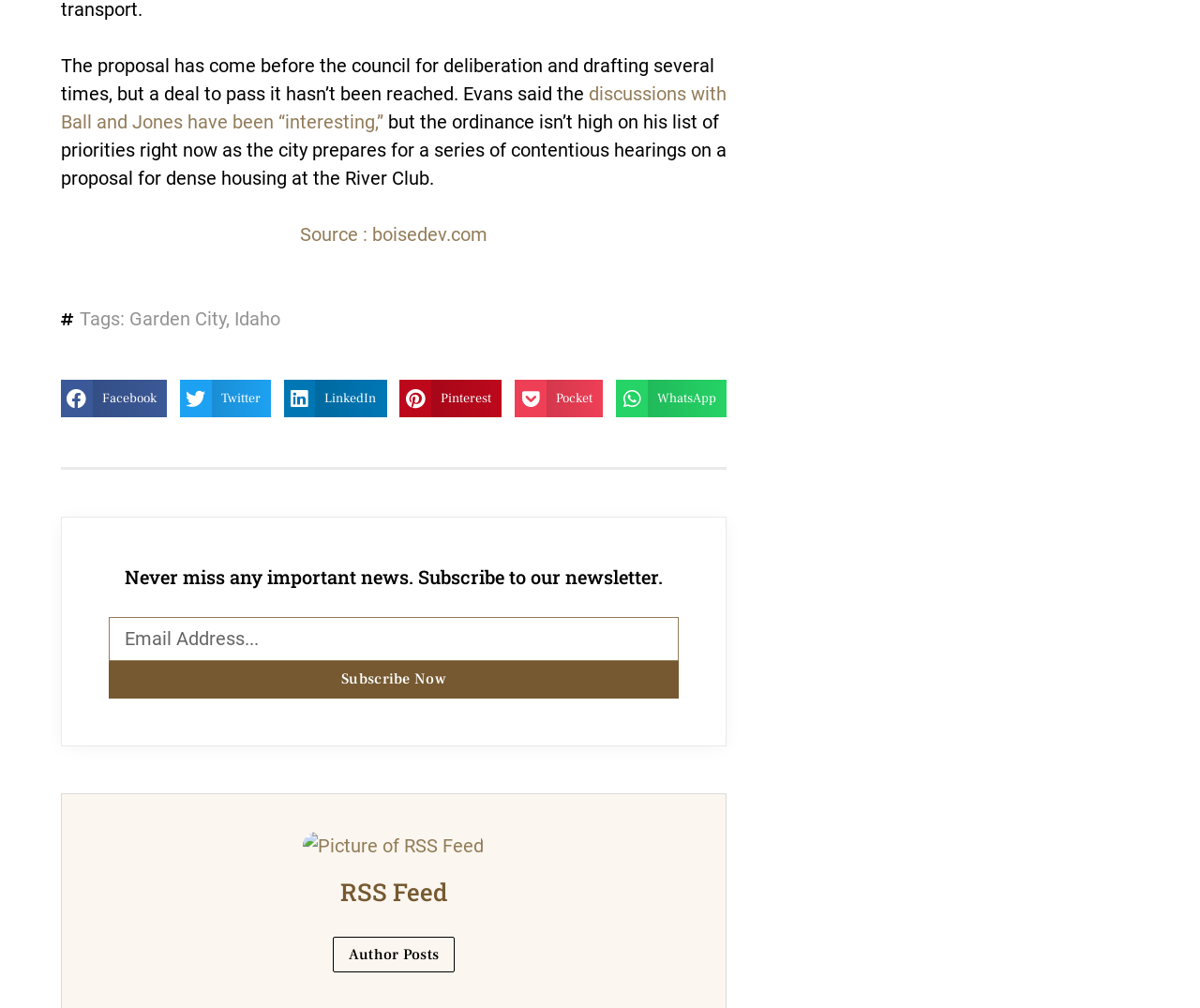What is the author's role in relation to the article?
Give a detailed explanation using the information visible in the image.

The webpage has a link labeled 'Author Posts', which suggests that the author is the writer of the article and possibly other articles on the webpage.